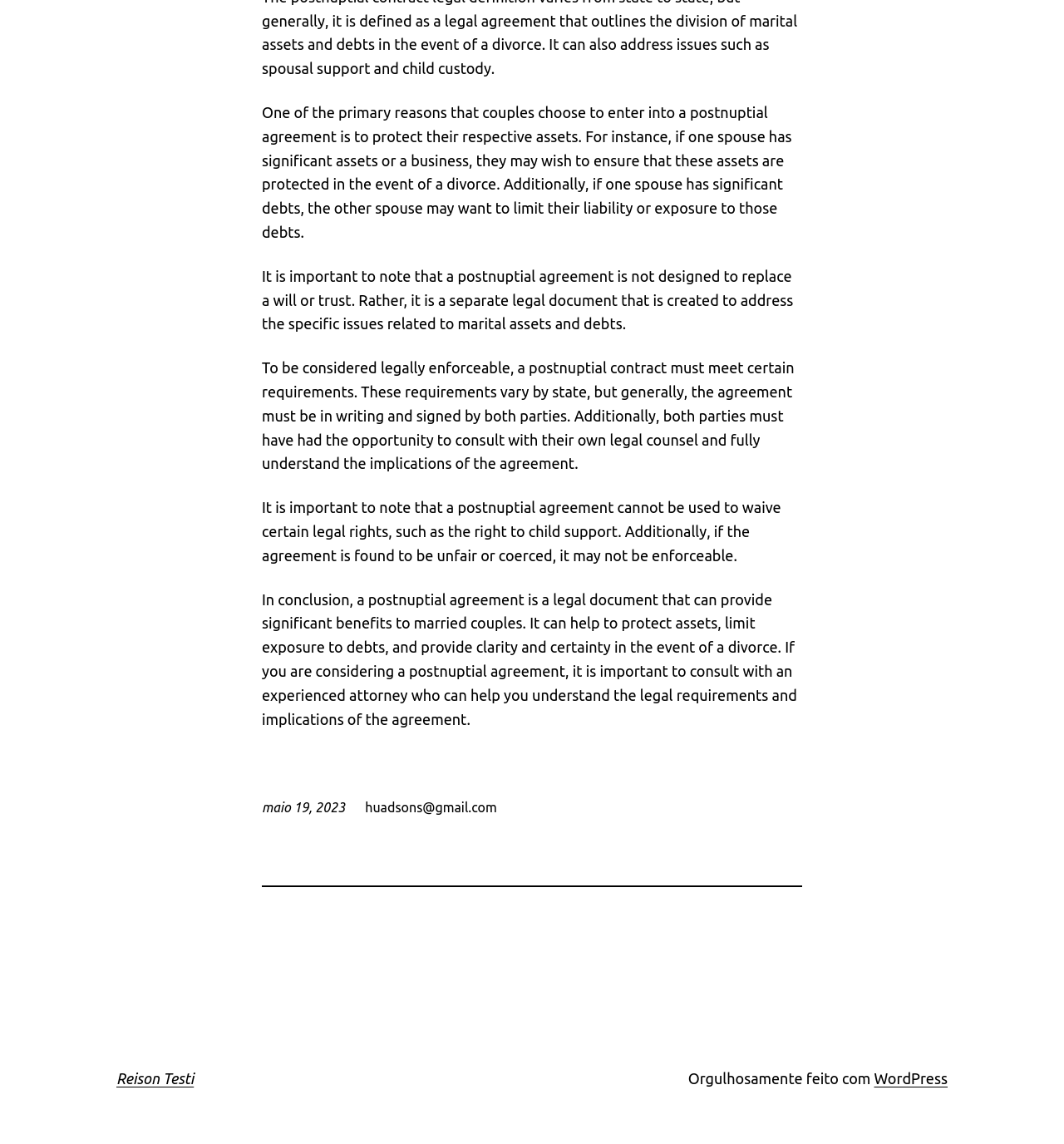Identify the bounding box coordinates for the UI element described as: "Reison Testi". The coordinates should be provided as four floats between 0 and 1: [left, top, right, bottom].

[0.109, 0.935, 0.182, 0.95]